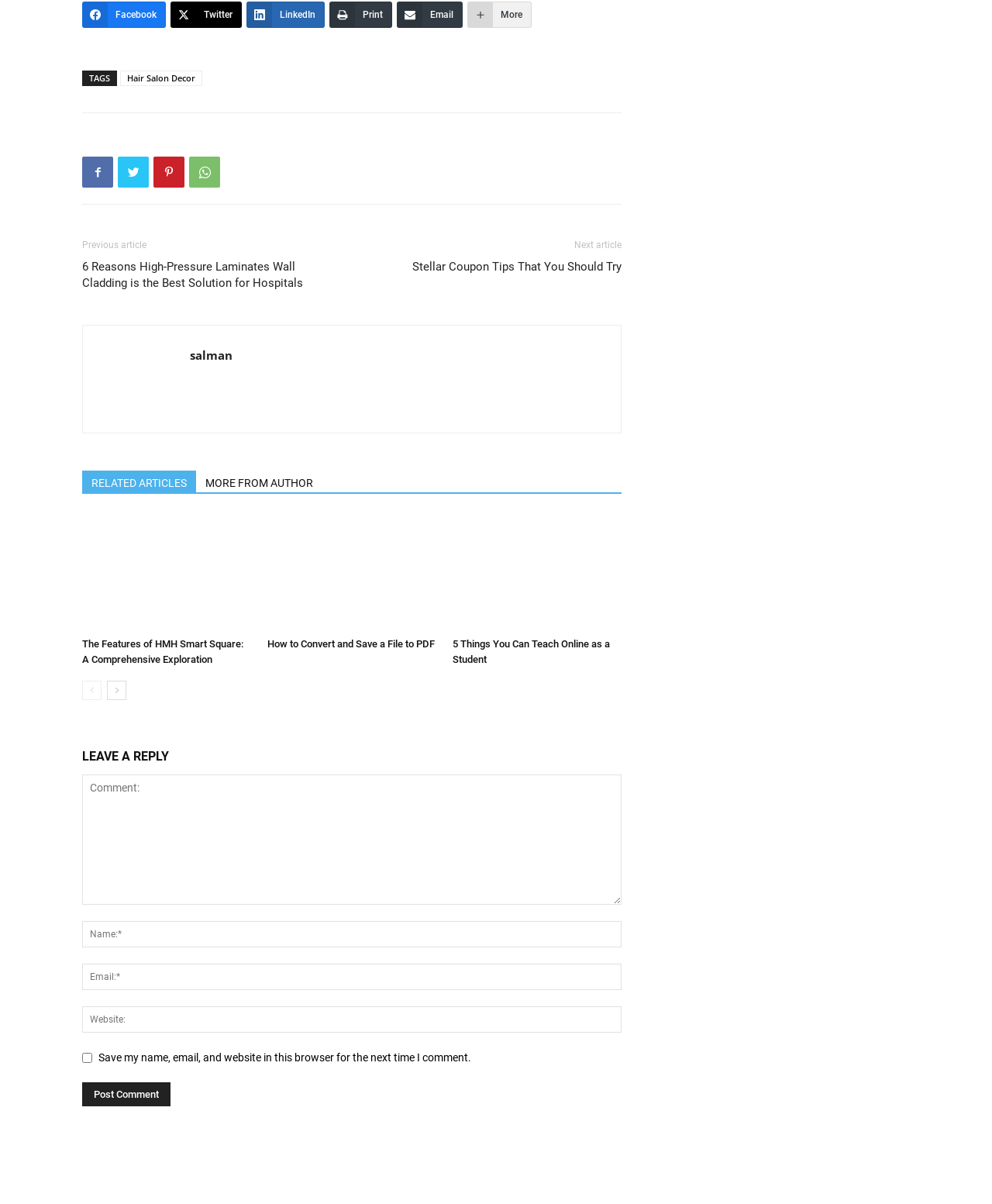Determine the bounding box coordinates of the clickable region to follow the instruction: "Click on Post Comment button".

[0.083, 0.899, 0.172, 0.919]